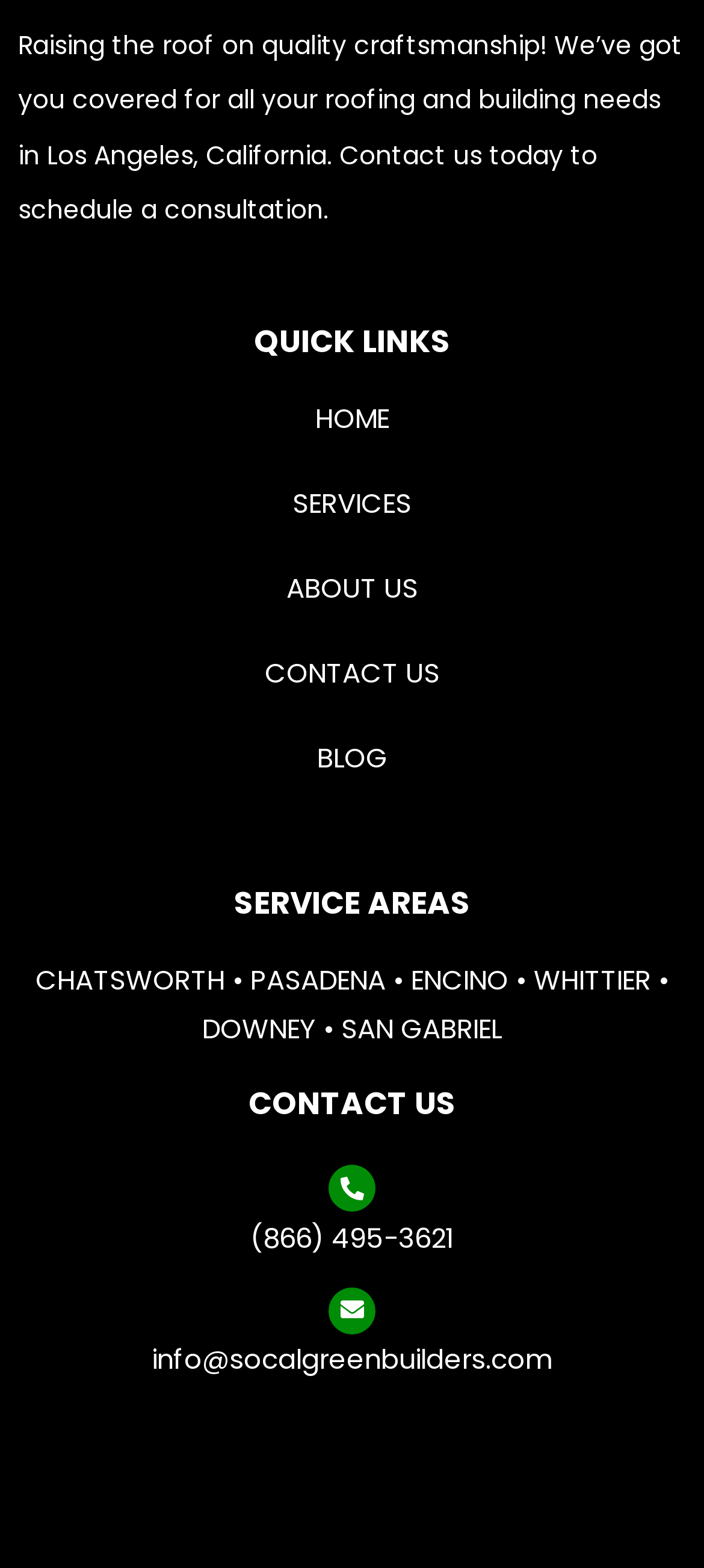How many service areas are listed?
Refer to the screenshot and answer in one word or phrase.

6